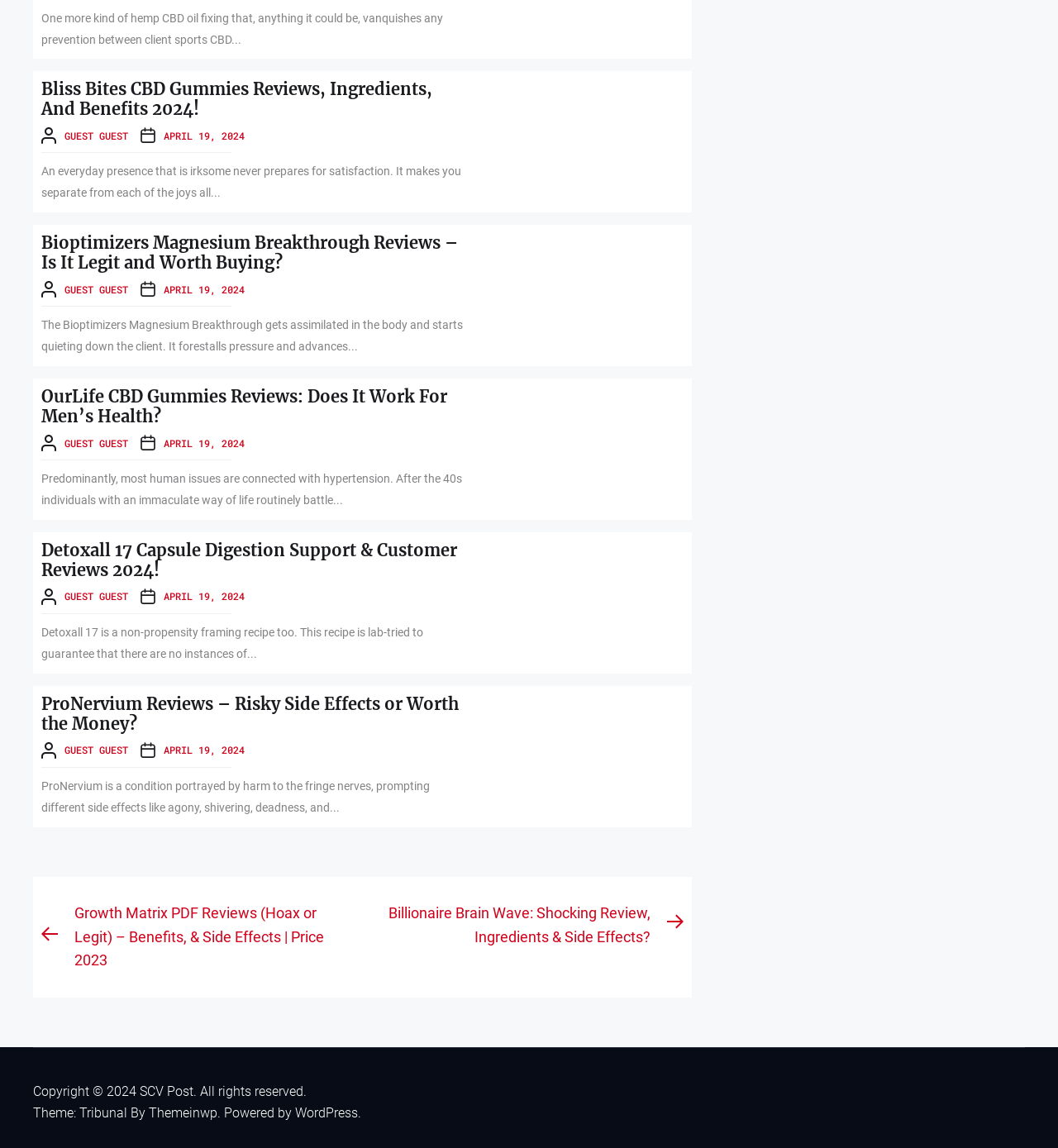Please identify the bounding box coordinates of the region to click in order to complete the given instruction: "view tips of 2021". The coordinates should be four float numbers between 0 and 1, i.e., [left, top, right, bottom].

None